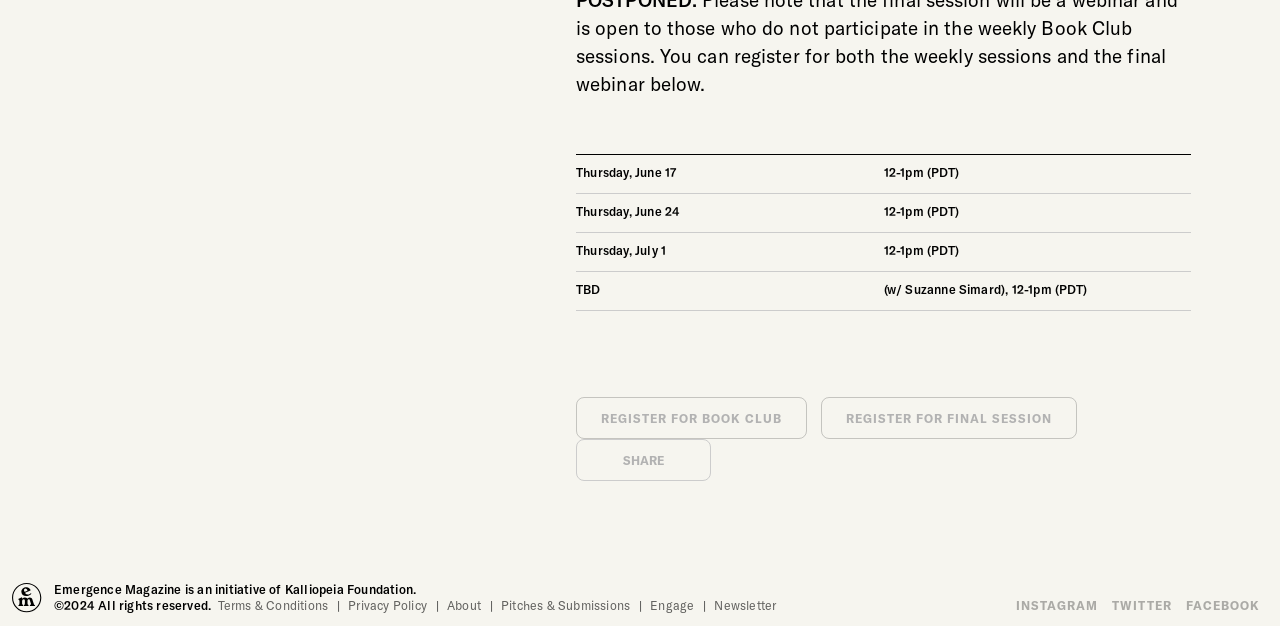Given the following UI element description: "Register for Final Session", find the bounding box coordinates in the webpage screenshot.

[0.641, 0.621, 0.841, 0.686]